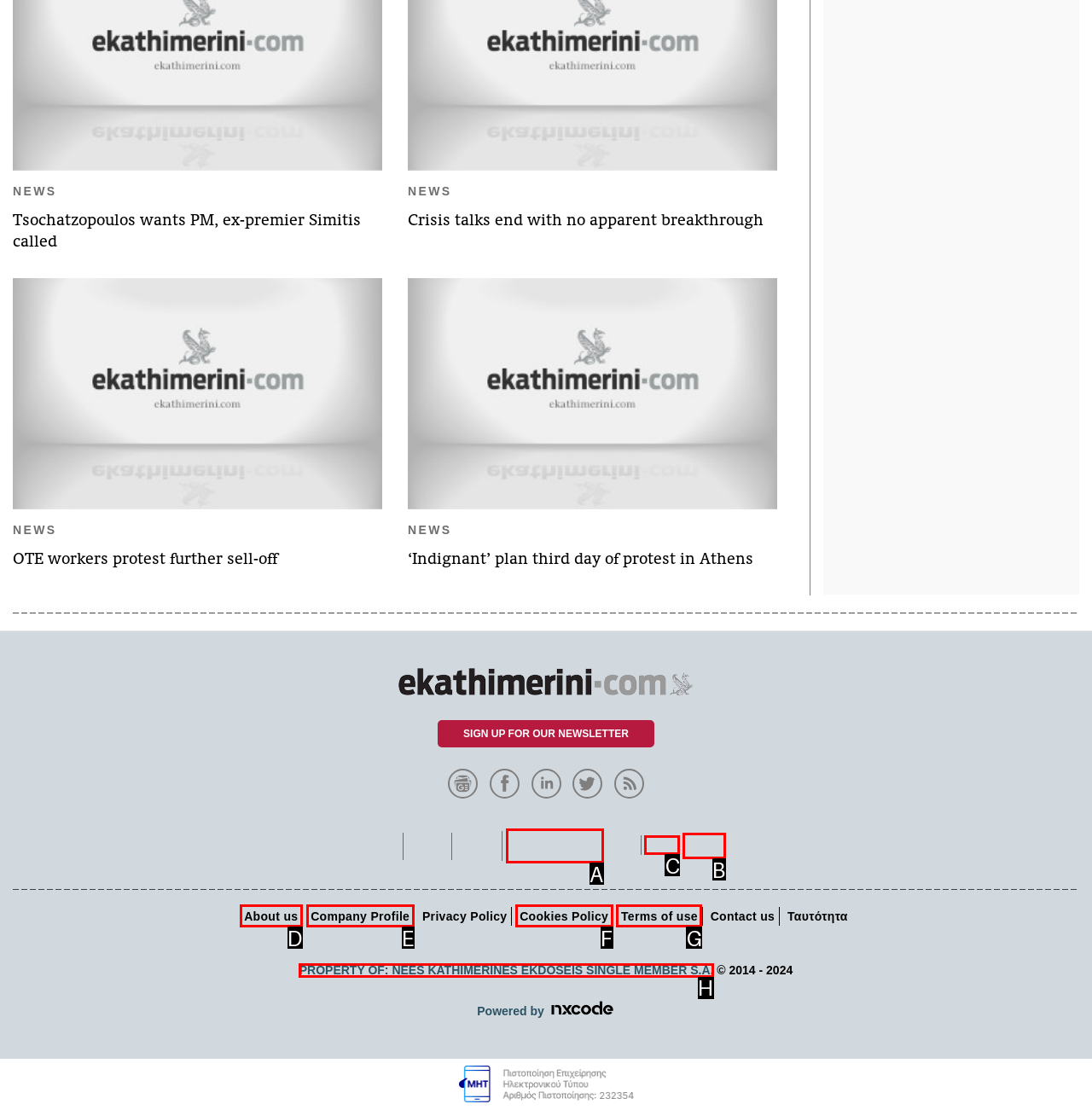Determine which HTML element corresponds to the description: Company Profile. Provide the letter of the correct option.

E